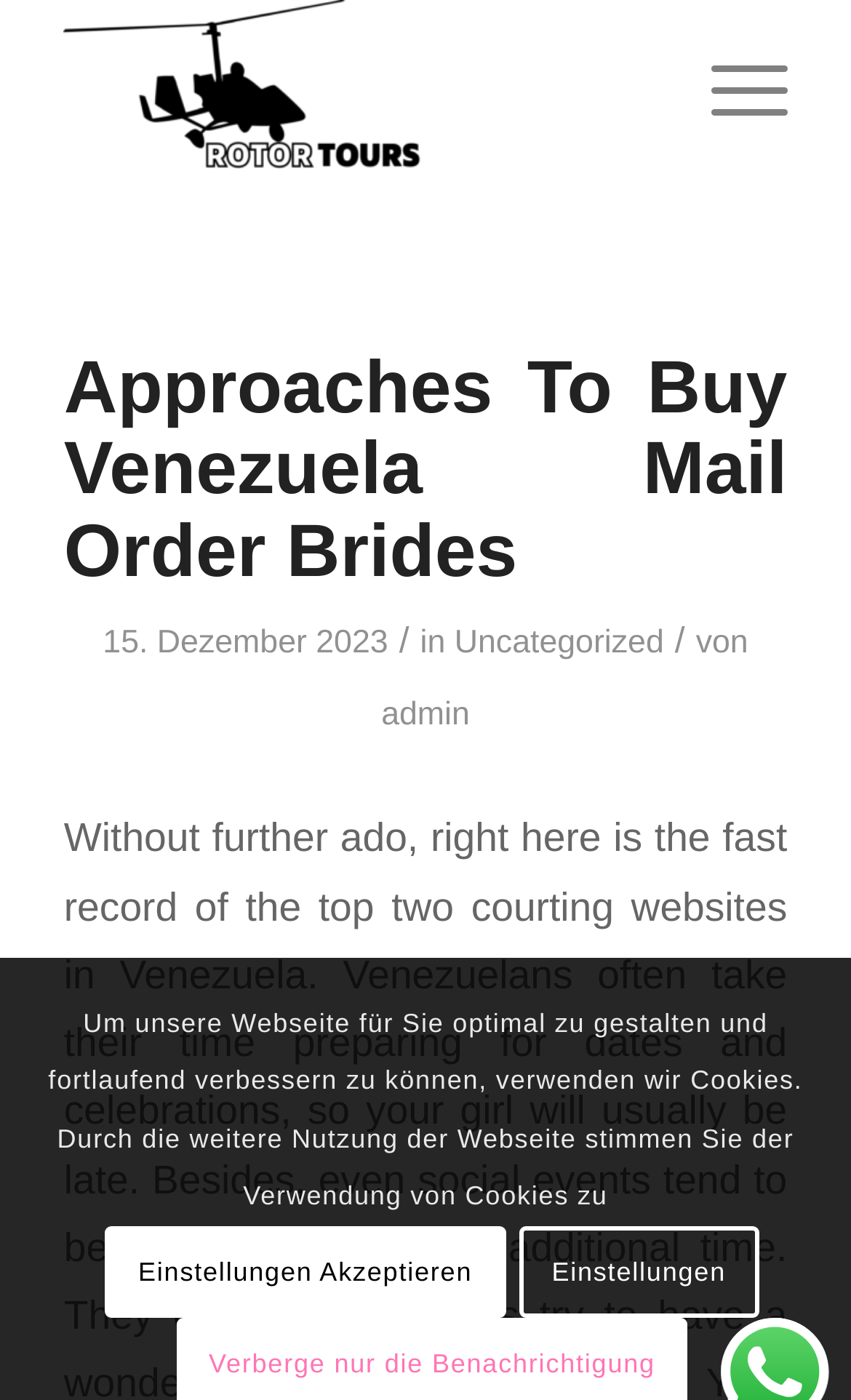Find the UI element described as: "Menü Menü" and predict its bounding box coordinates. Ensure the coordinates are four float numbers between 0 and 1, [left, top, right, bottom].

[0.784, 0.0, 0.925, 0.125]